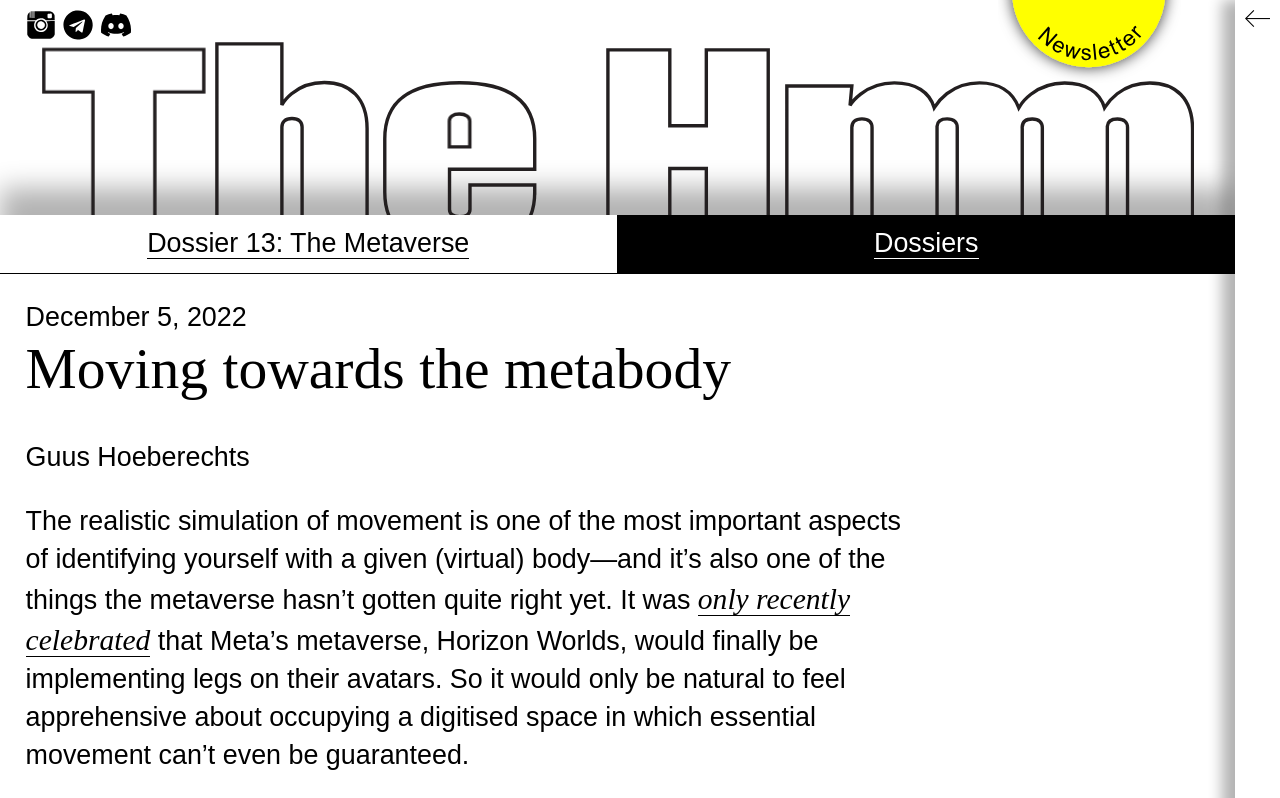What is the date of the article?
Respond with a short answer, either a single word or a phrase, based on the image.

December 5, 2022